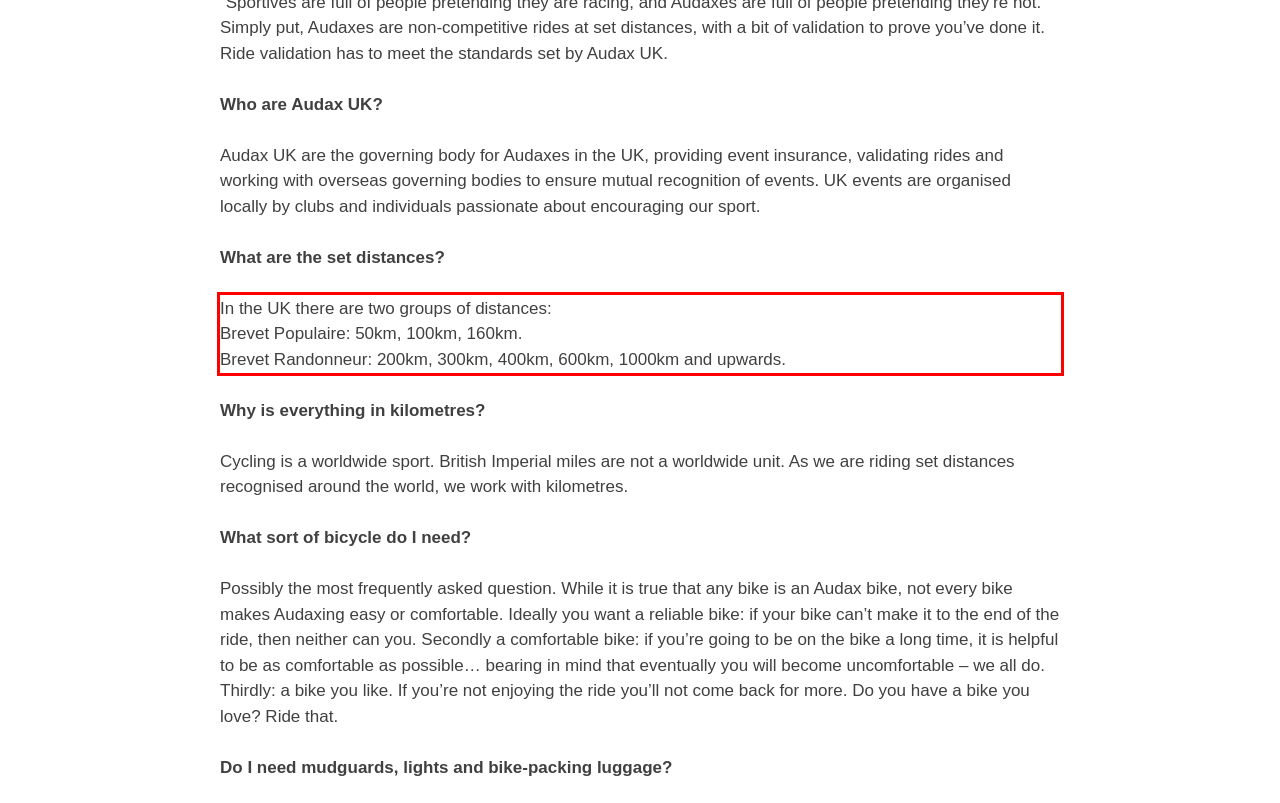From the given screenshot of a webpage, identify the red bounding box and extract the text content within it.

In the UK there are two groups of distances: Brevet Populaire: 50km, 100km, 160km. Brevet Randonneur: 200km, 300km, 400km, 600km, 1000km and upwards.